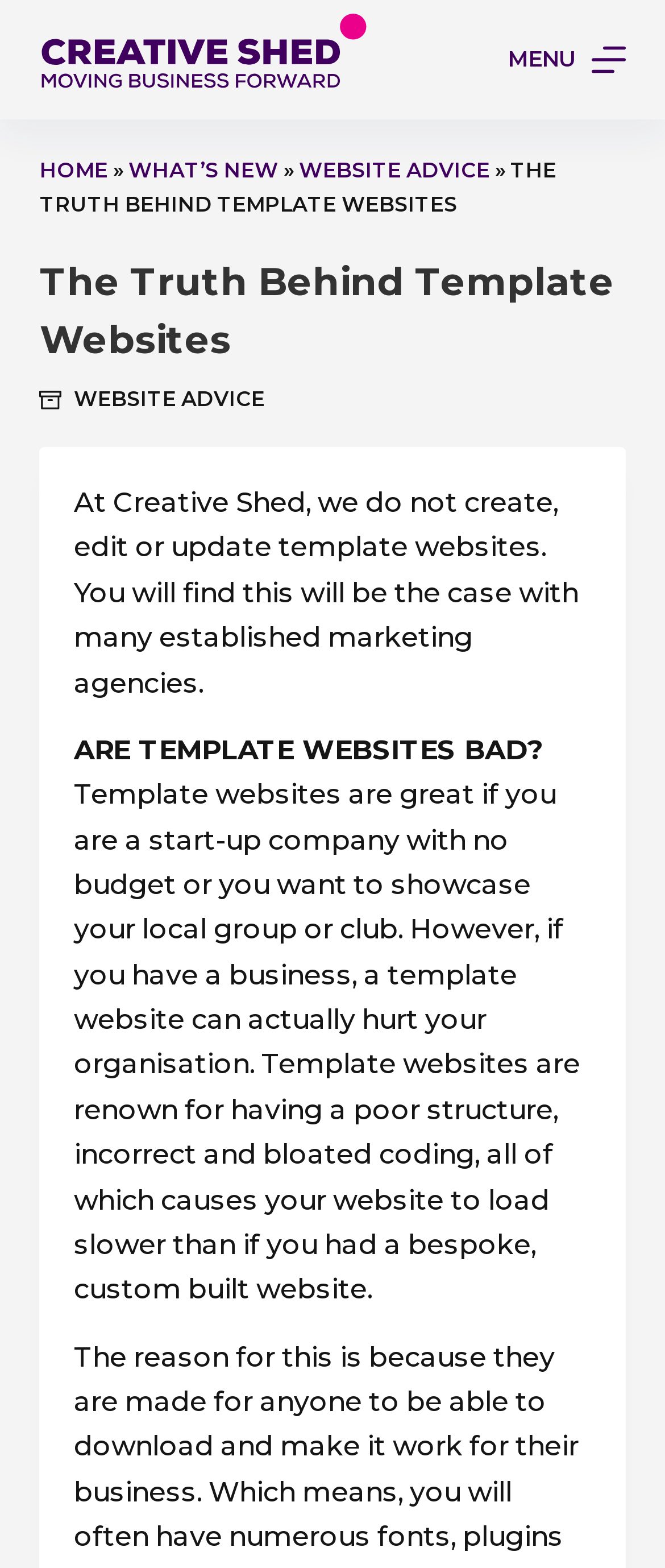Please analyze the image and provide a thorough answer to the question:
What is the topic of the webpage?

The topic of the webpage can be inferred from the heading 'The Truth Behind Template Websites' and the text that follows, which discusses the pros and cons of template websites.